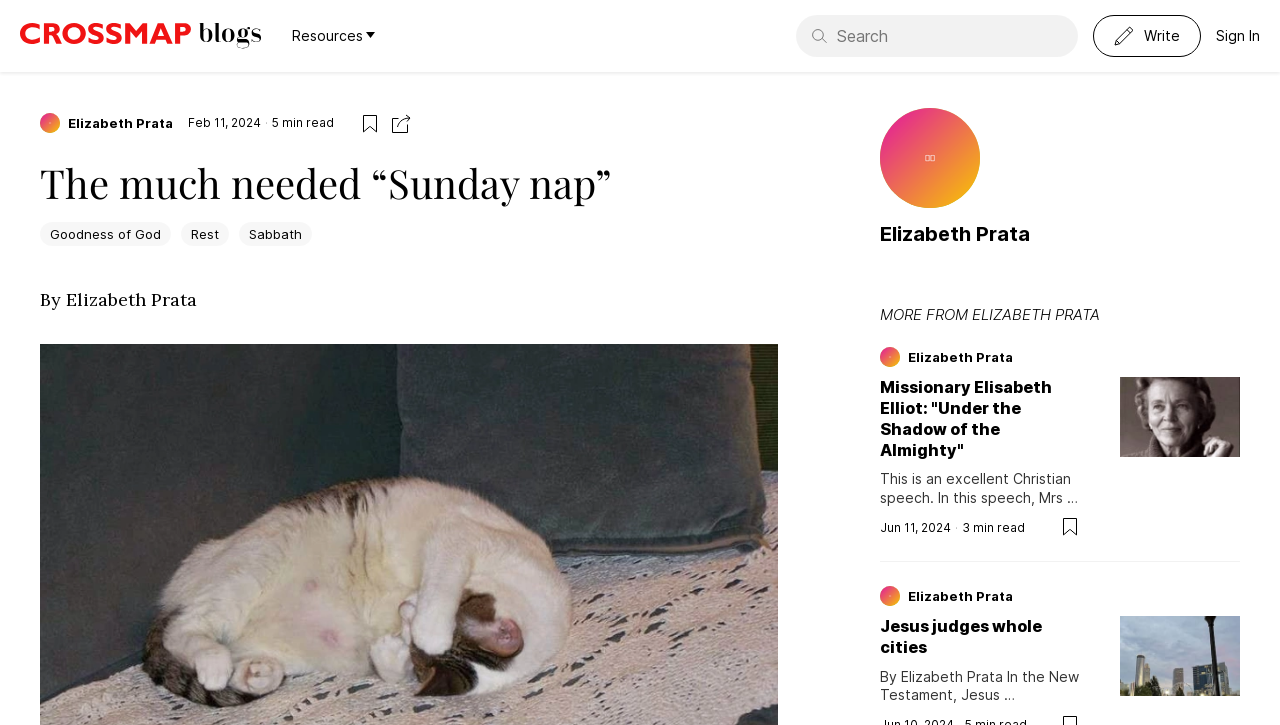Provide the bounding box coordinates of the section that needs to be clicked to accomplish the following instruction: "Sign in to your account."

[0.95, 0.028, 0.984, 0.071]